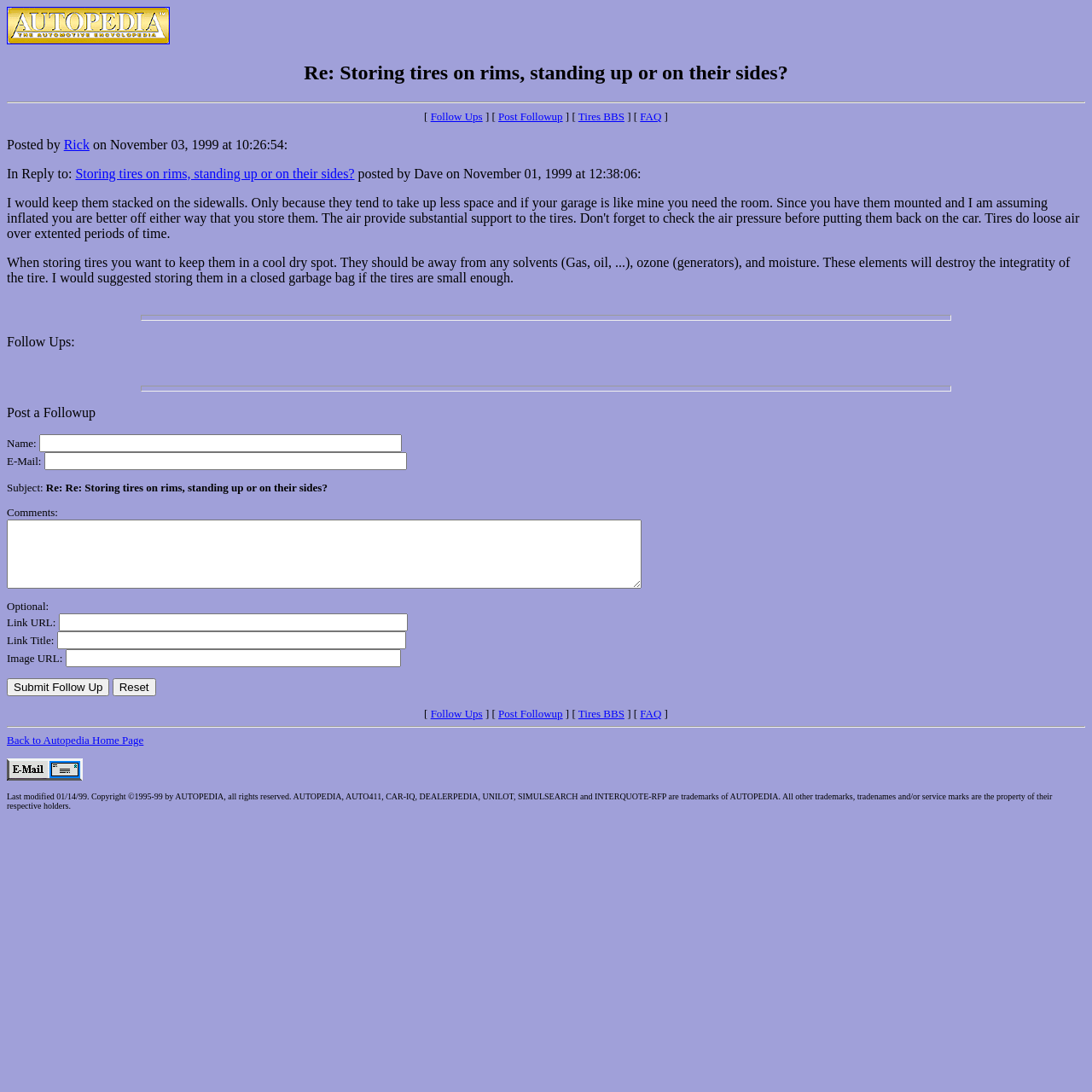Please identify the bounding box coordinates of the element's region that I should click in order to complete the following instruction: "Enter your name in the input field". The bounding box coordinates consist of four float numbers between 0 and 1, i.e., [left, top, right, bottom].

[0.036, 0.398, 0.368, 0.414]